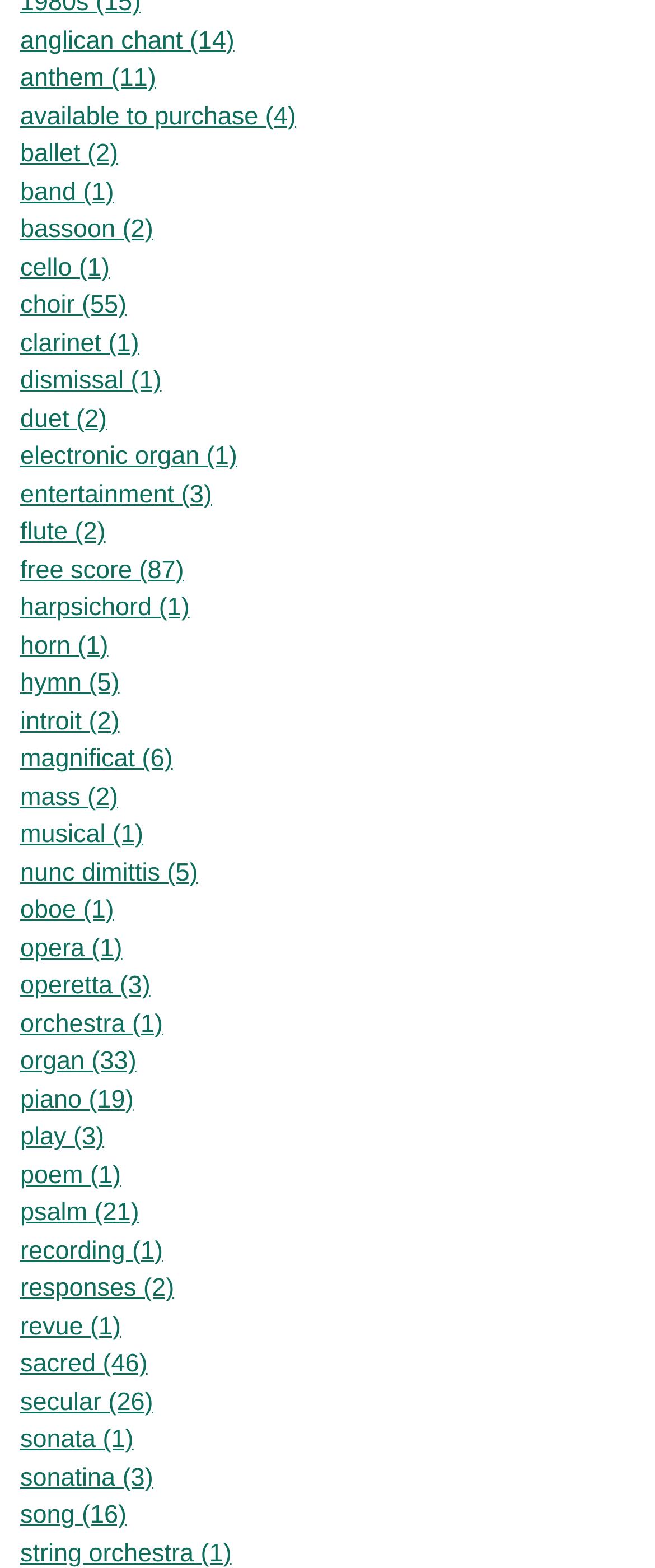What type of music is featured on this webpage?
Refer to the screenshot and answer in one word or phrase.

Classical